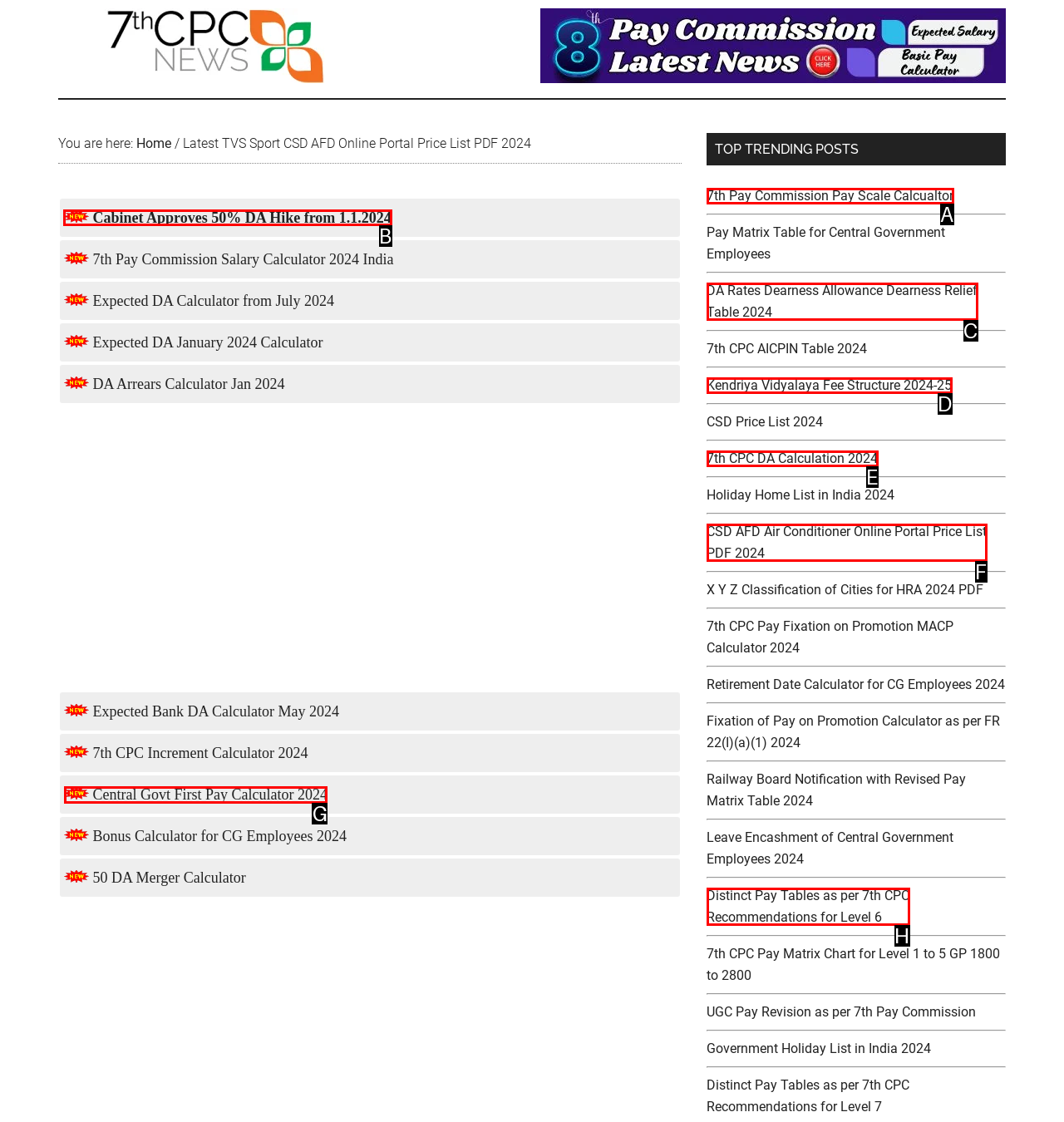Identify the letter of the UI element needed to carry out the task: View the 'Cabinet Approves 50% DA Hike from 1.1.2024' article
Reply with the letter of the chosen option.

B